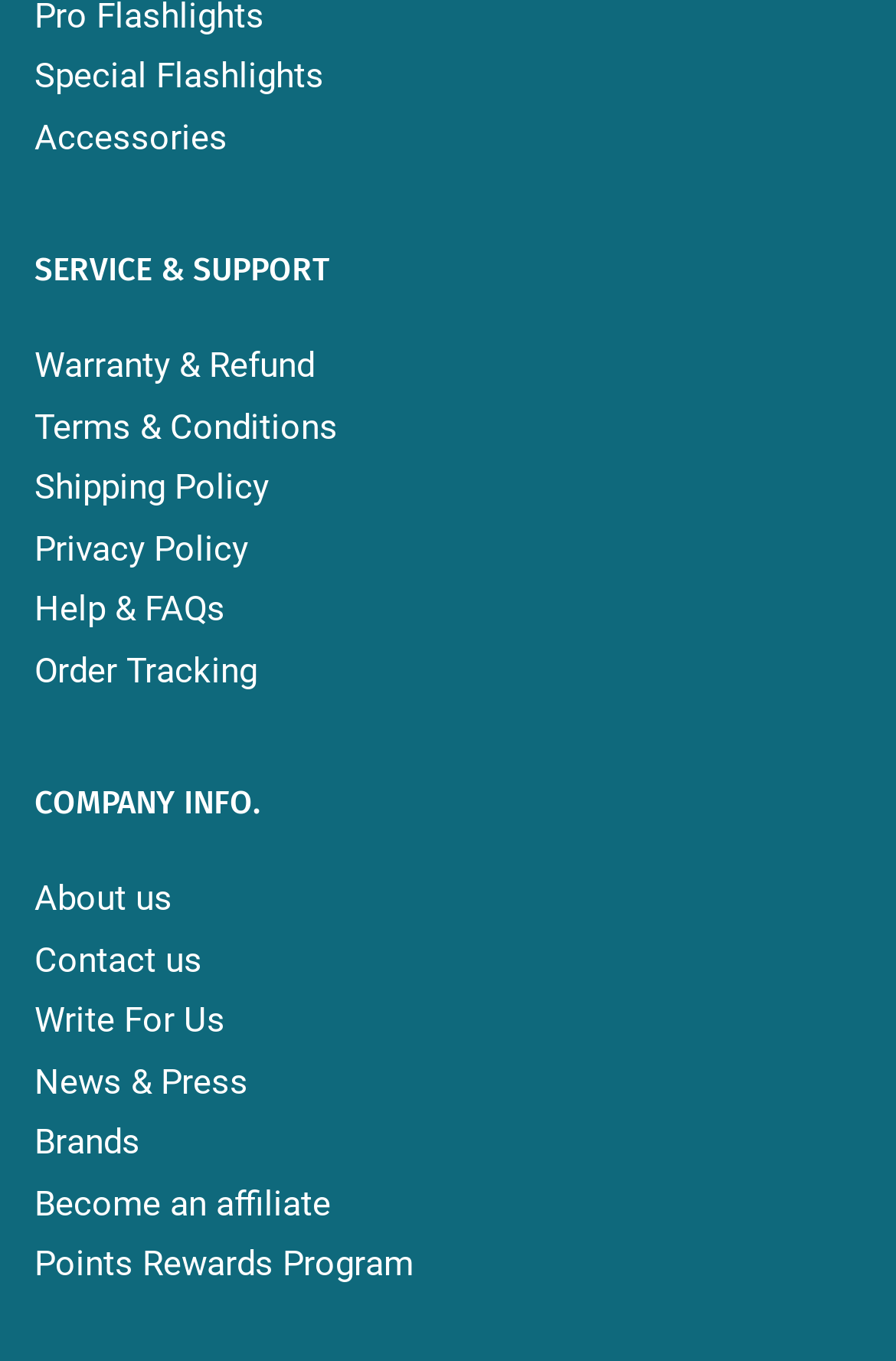Please reply with a single word or brief phrase to the question: 
How many links are under the 'COMPANY INFO.' section?

6